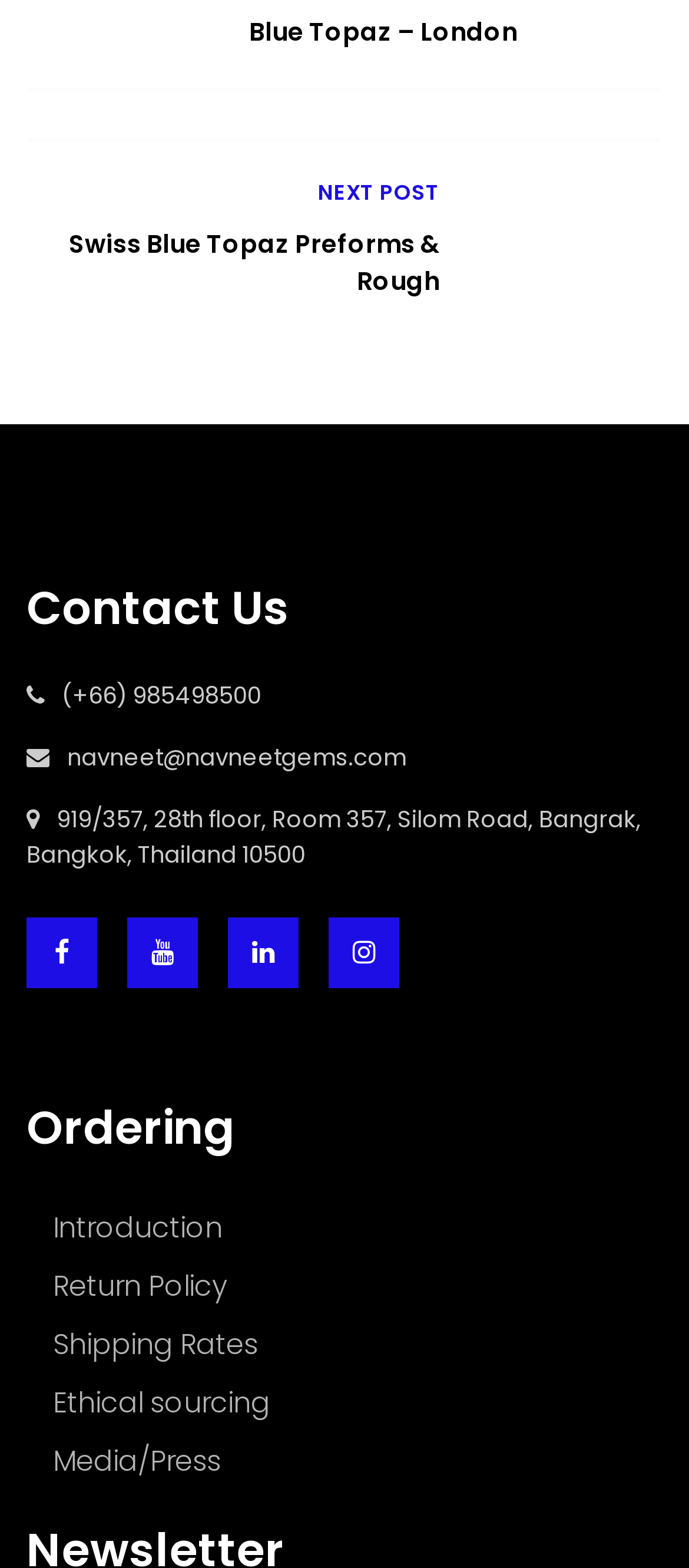From the screenshot, find the bounding box of the UI element matching this description: "Blue Topaz – London". Supply the bounding box coordinates in the form [left, top, right, bottom], each a float between 0 and 1.

[0.09, 0.009, 0.91, 0.032]